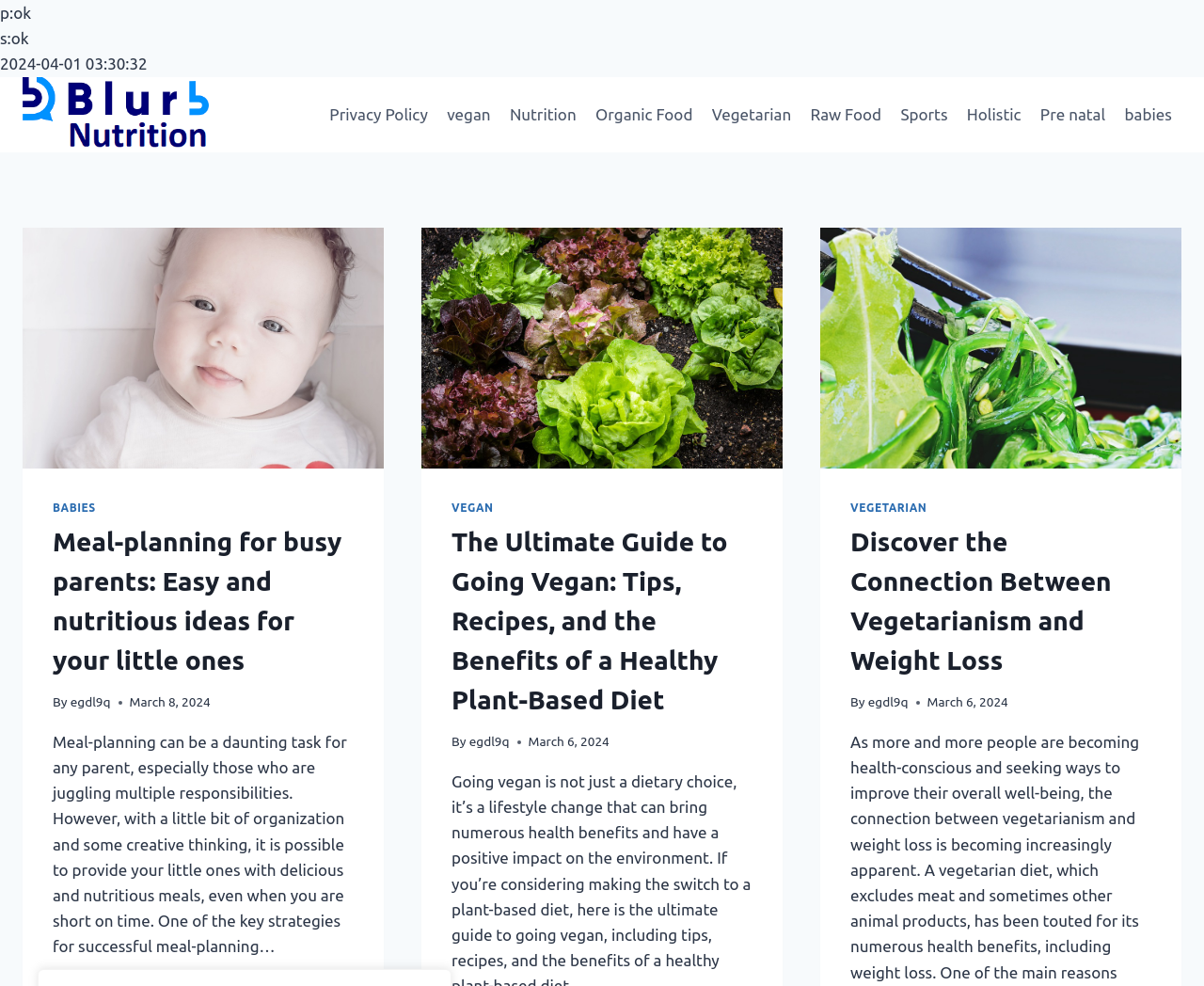Identify the bounding box coordinates for the region to click in order to carry out this instruction: "Check the 'Privacy Policy'". Provide the coordinates using four float numbers between 0 and 1, formatted as [left, top, right, bottom].

[0.266, 0.093, 0.363, 0.139]